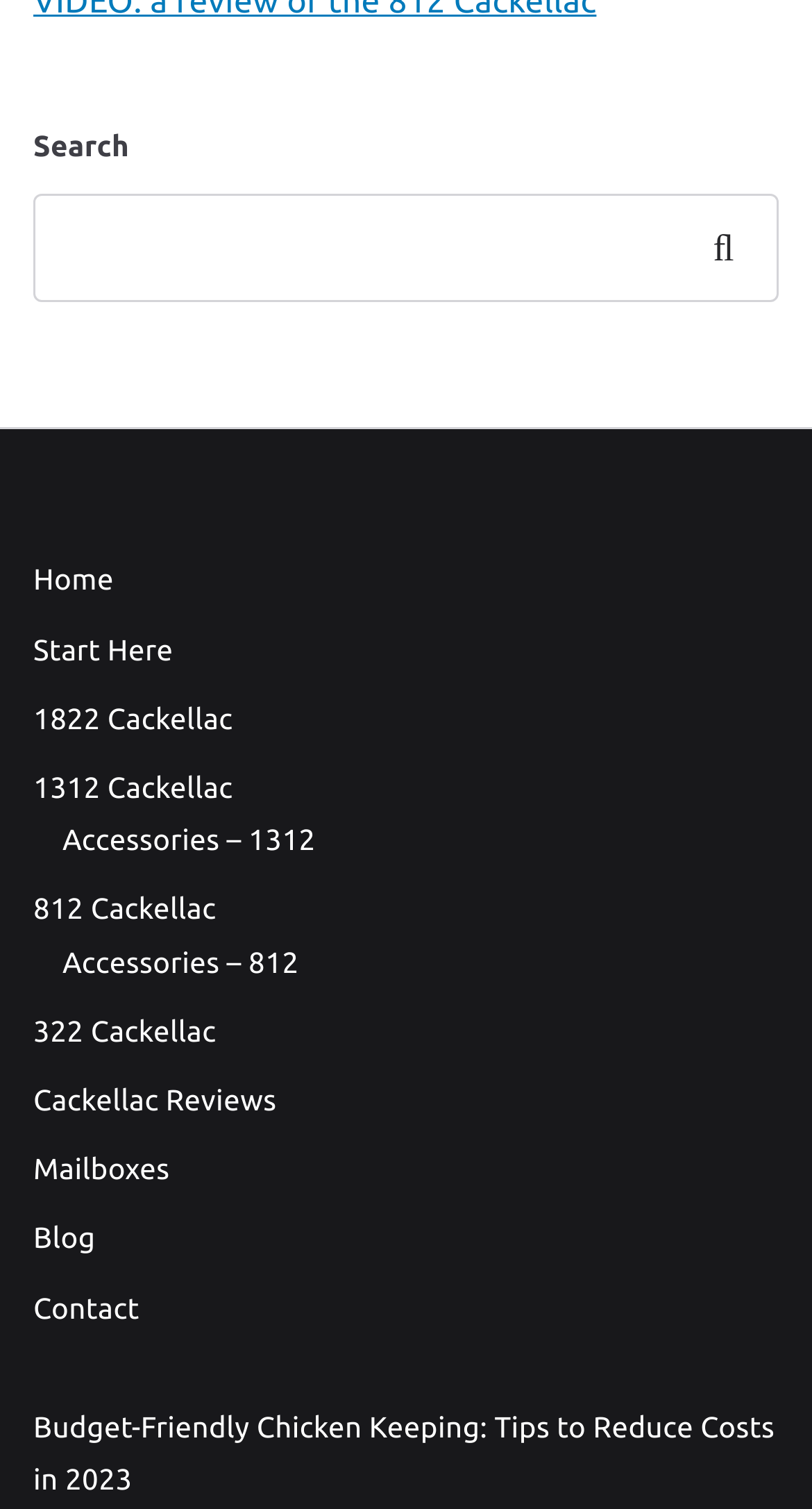Identify the bounding box coordinates of the region I need to click to complete this instruction: "contact us".

[0.041, 0.85, 0.959, 0.885]